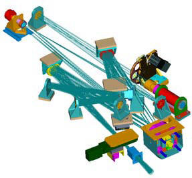Provide an in-depth description of the image.

The image showcases a detailed opto-mechanical design, illustrating a complex optical system with various components laid out in a systematic arrangement. Brightly colored elements such as lenses, mirrors, and optical mounts are interconnected with lines representing optical paths, demonstrating how light travels through the system. This visual representation emphasizes the intricate engineering behind optical configurations, which may be involved in applications like imaging systems, laser setups, and telescopic instruments. The design reflects the advanced capabilities of Del Mar Photonics in providing innovative solutions tailored for optical system development, including precise positioning mechanisms and thermal analysis.